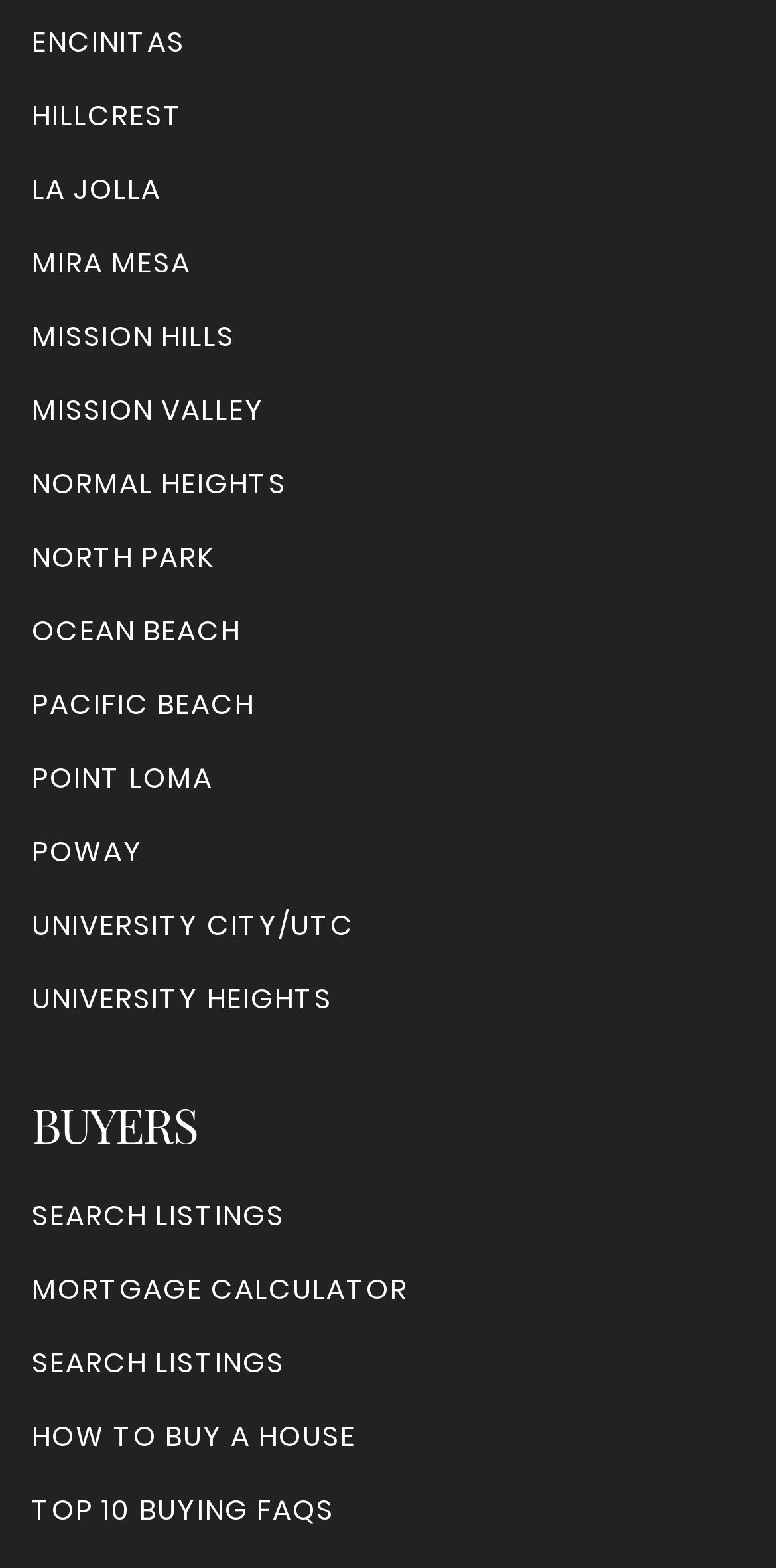Locate the bounding box coordinates of the element to click to perform the following action: 'Calculate mortgage'. The coordinates should be given as four float values between 0 and 1, in the form of [left, top, right, bottom].

[0.041, 0.809, 0.526, 0.836]